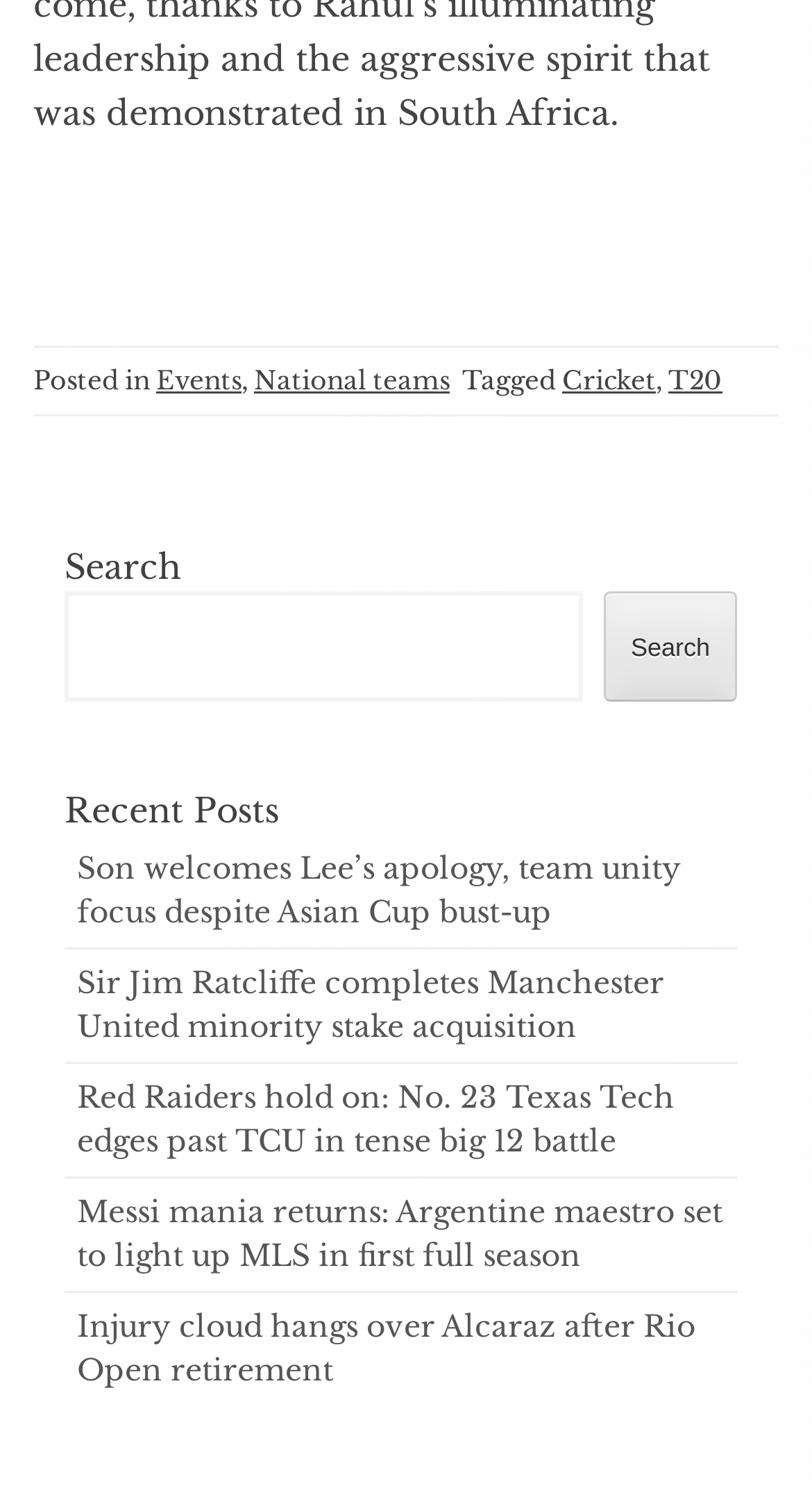Could you provide the bounding box coordinates for the portion of the screen to click to complete this instruction: "Click on Recent Posts"?

[0.079, 0.521, 0.908, 0.554]